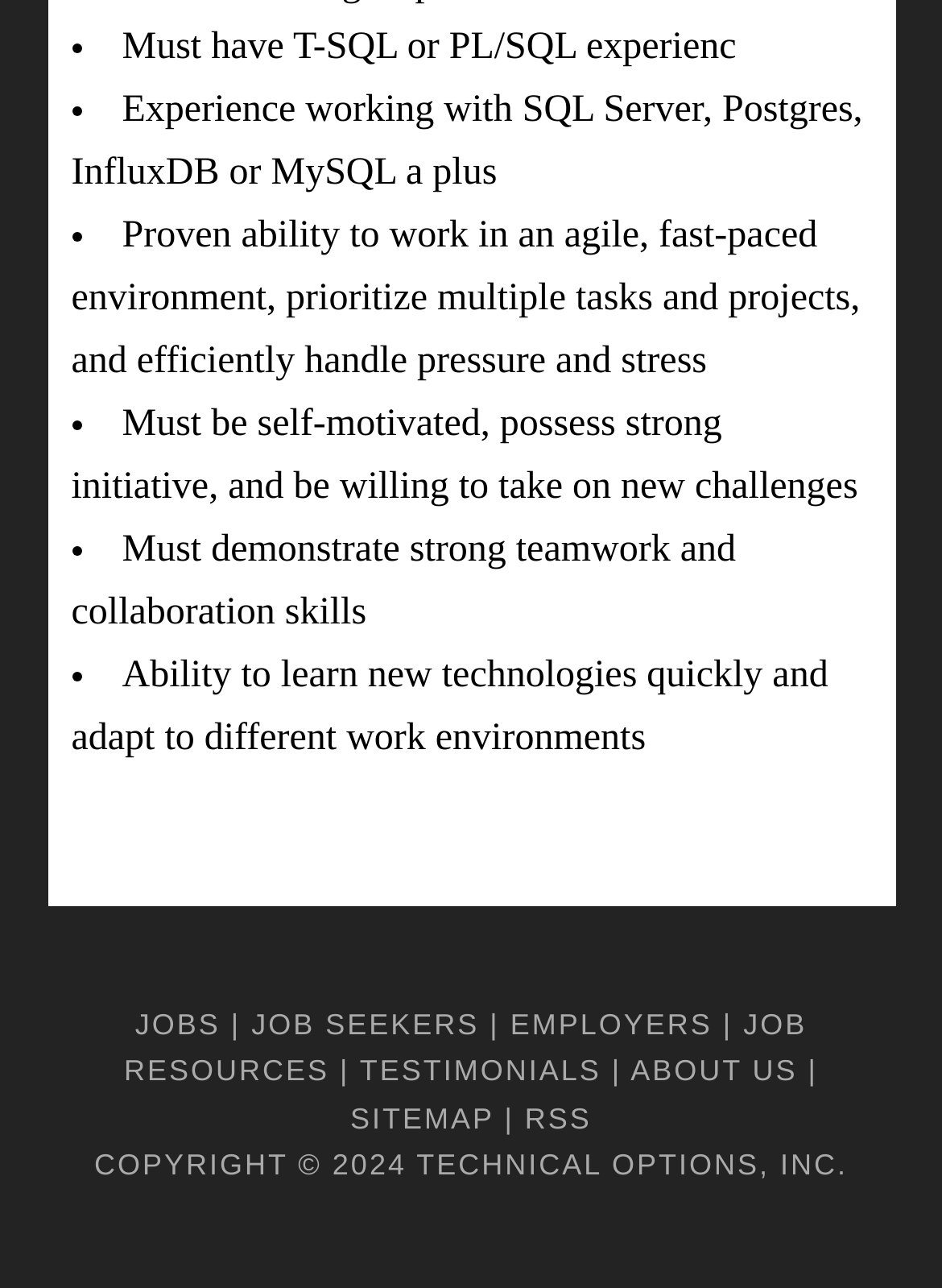What is the copyright year?
Using the image as a reference, give an elaborate response to the question.

At the bottom of the webpage, there is a copyright notice that reads 'COPYRIGHT © 2024'. This indicates that the copyright year is 2024.